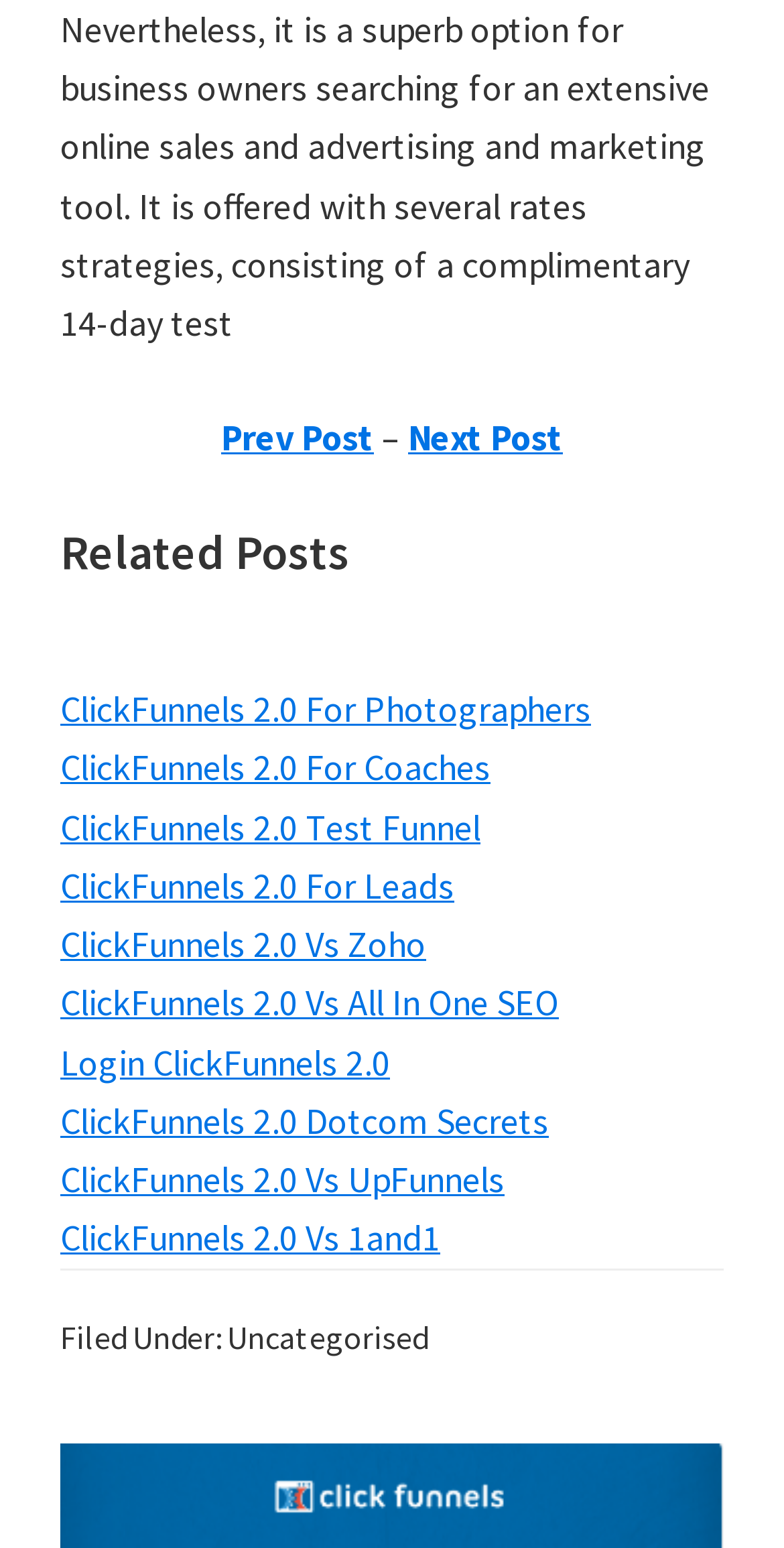What is the title of the related posts section?
Refer to the image and offer an in-depth and detailed answer to the question.

The title of the related posts section can be found in the heading element with bounding box coordinates [0.077, 0.338, 0.923, 0.413]. This element is a heading and contains the text 'Related Posts ClickFunnels 2.0 Launch Date'.